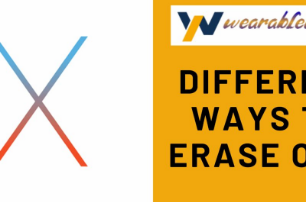What is the color of the background behind the text?
Using the information from the image, answer the question thoroughly.

The text 'DIFFERENT WAYS TO ERASE OS X' is prominently displayed in bold, black lettering against a vibrant orange background, which makes the text stand out.